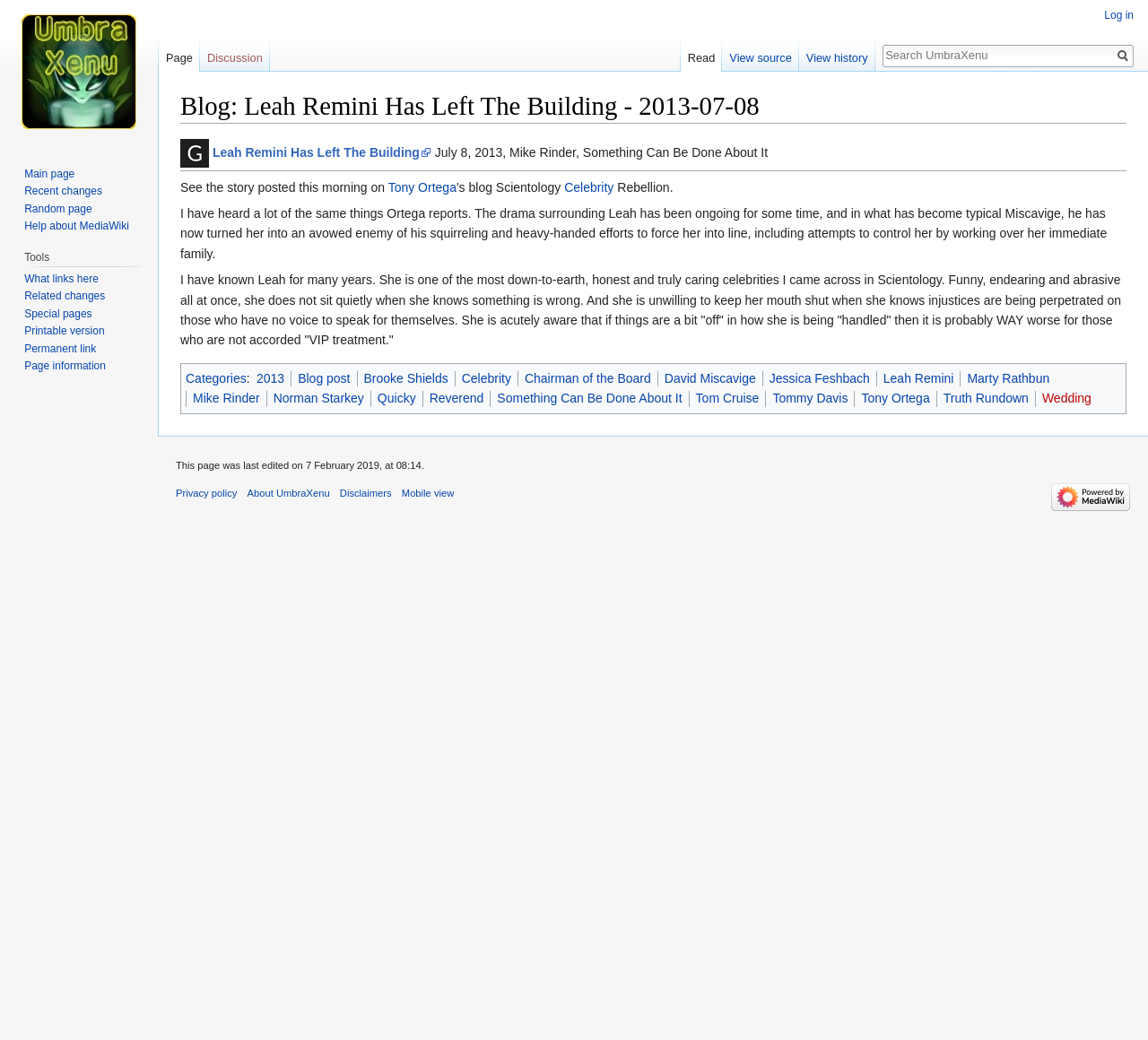Refer to the screenshot and answer the following question in detail:
Who is the person mentioned as having a blog?

I found the answer by reading the content of the blog post, which mentions the name 'Tony Ortega' as the person who has a blog where a story was posted.